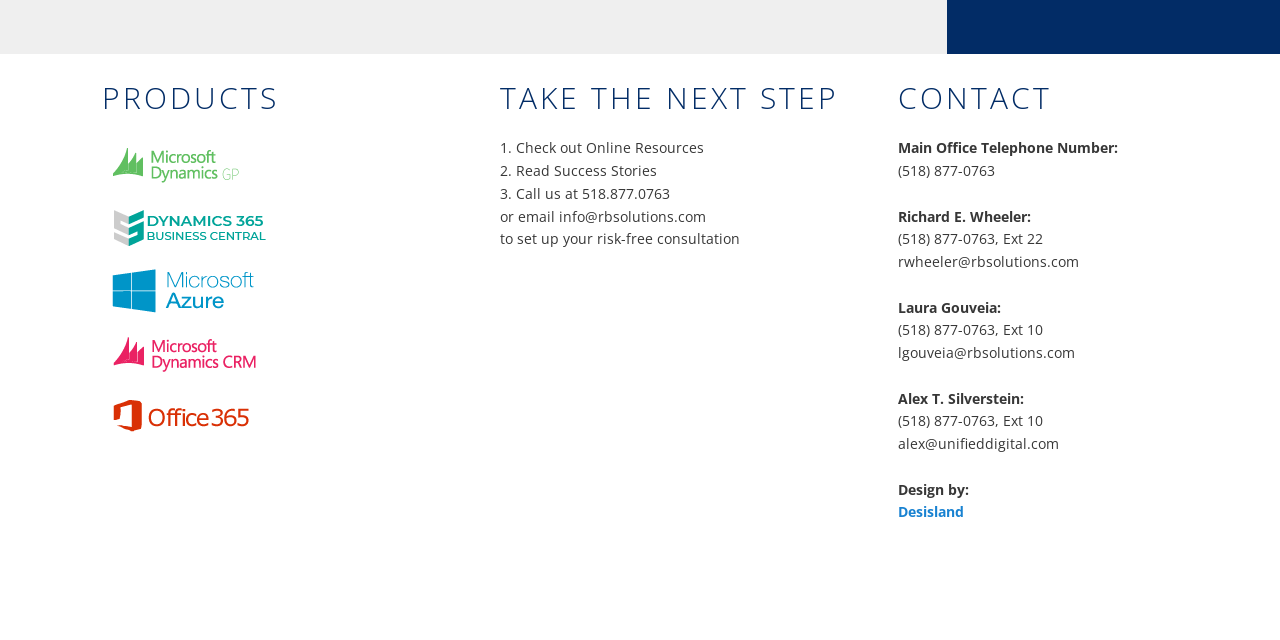Identify and provide the bounding box coordinates of the UI element described: "Desisland". The coordinates should be formatted as [left, top, right, bottom], with each number being a float between 0 and 1.

[0.702, 0.785, 0.753, 0.815]